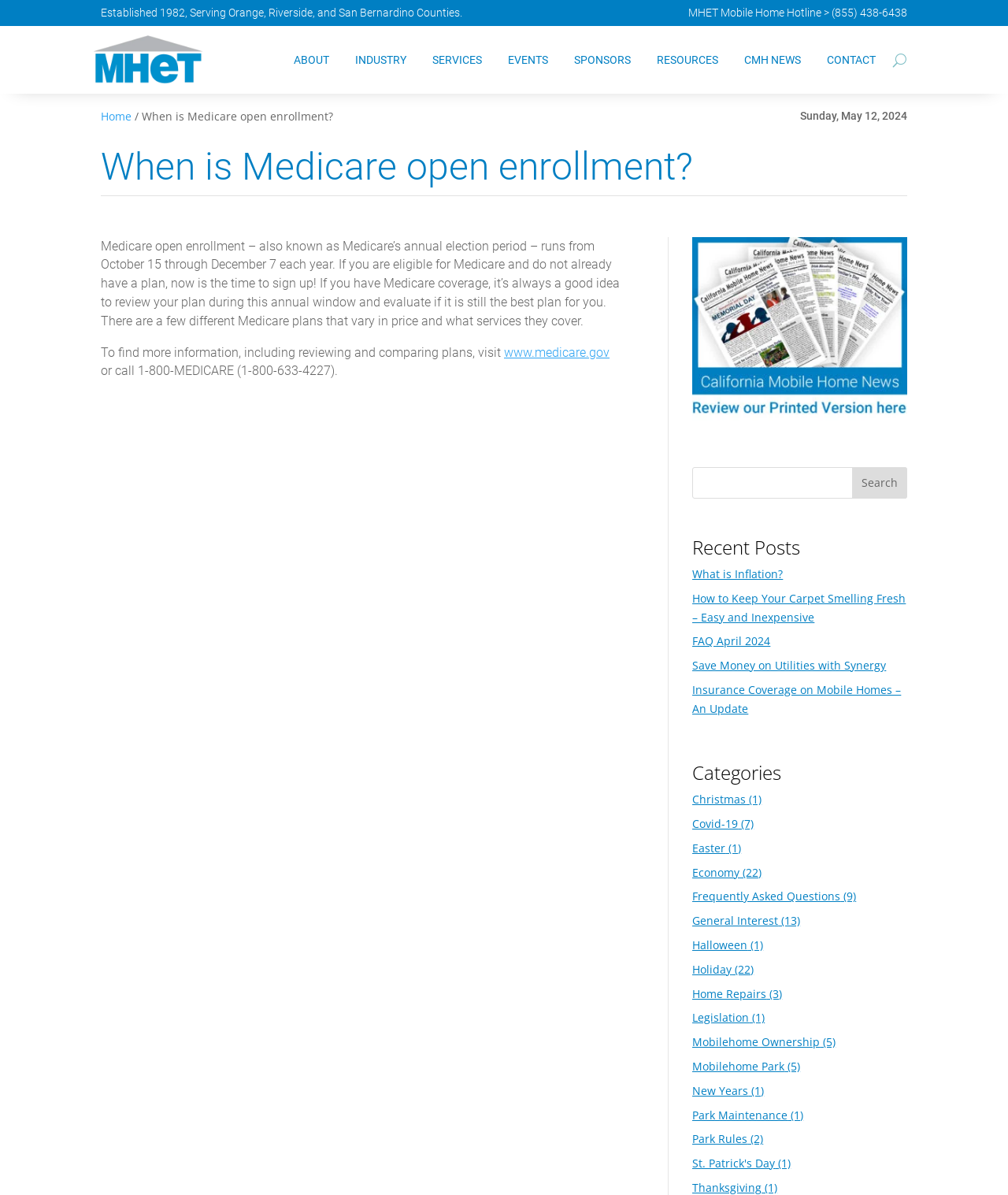Answer the following in one word or a short phrase: 
What is the time period for Medicare open enrollment?

October 15 through December 7